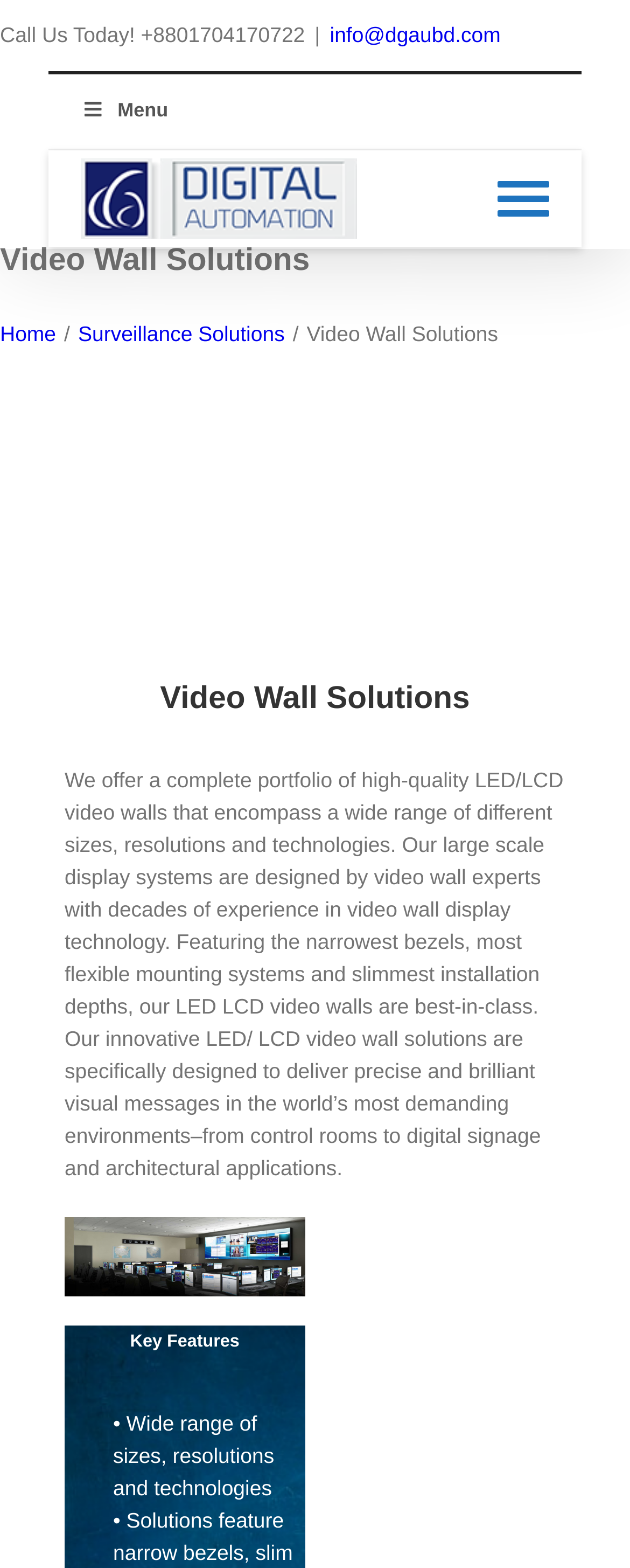Using the details in the image, give a detailed response to the question below:
What is the phone number to call?

The phone number to call is located at the top of the webpage, next to the 'Call Us Today!' text, which is a StaticText element with a bounding box coordinate of [0.0, 0.014, 0.484, 0.03].